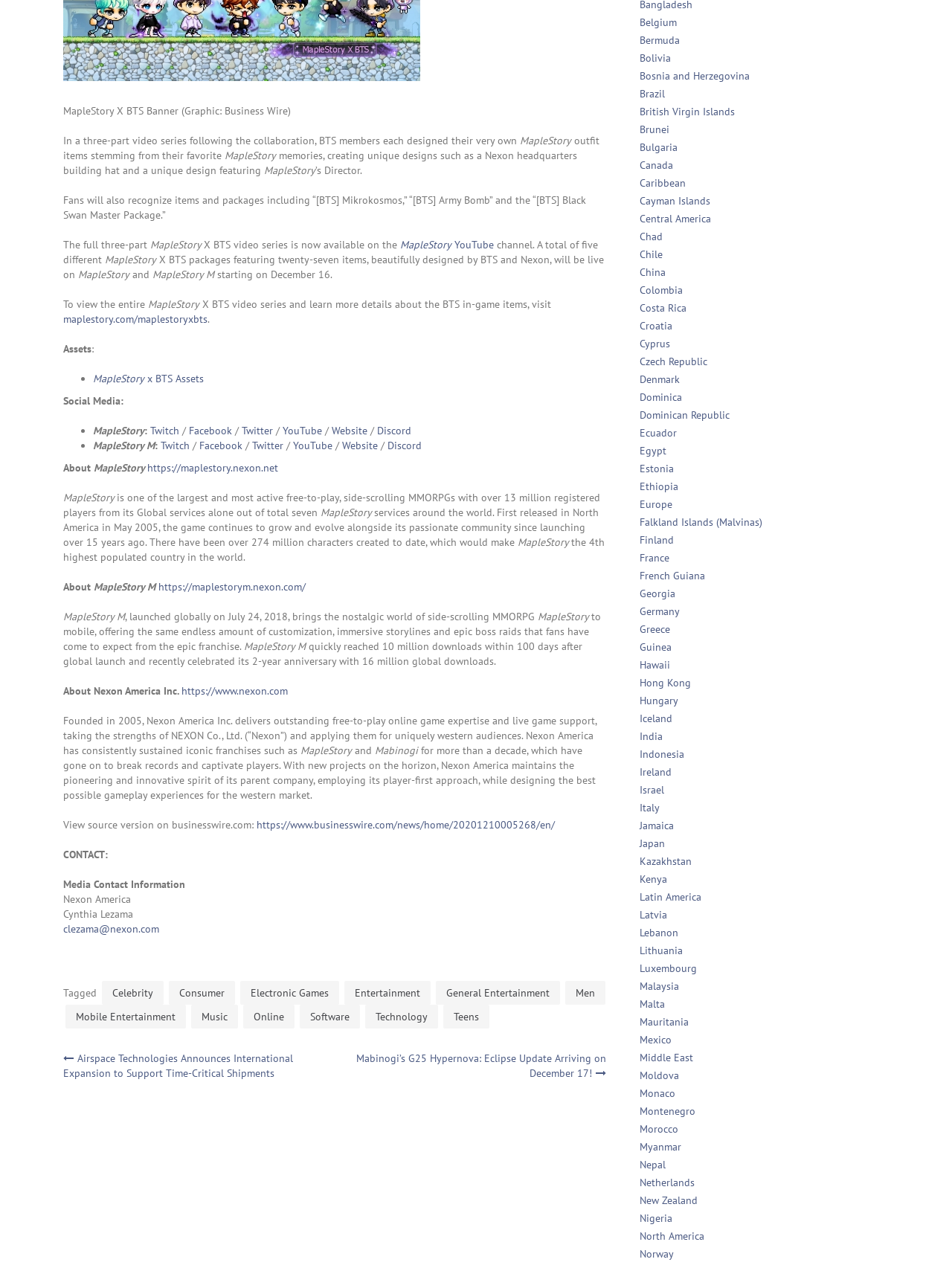Locate the bounding box coordinates of the item that should be clicked to fulfill the instruction: "Learn more about the BTS in-game items".

[0.066, 0.272, 0.218, 0.282]